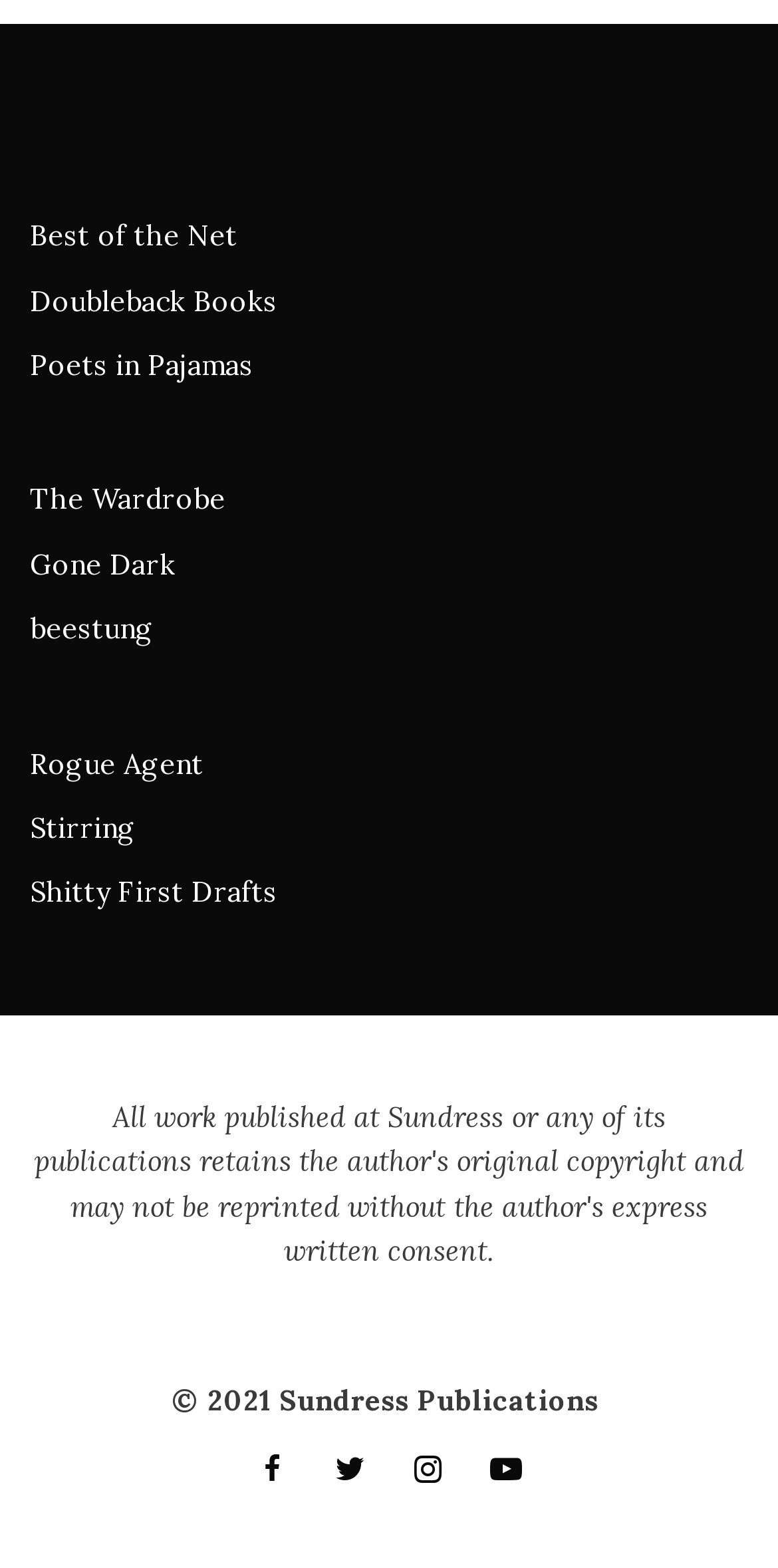What is the first link in the list?
Using the visual information, respond with a single word or phrase.

Best of the Net